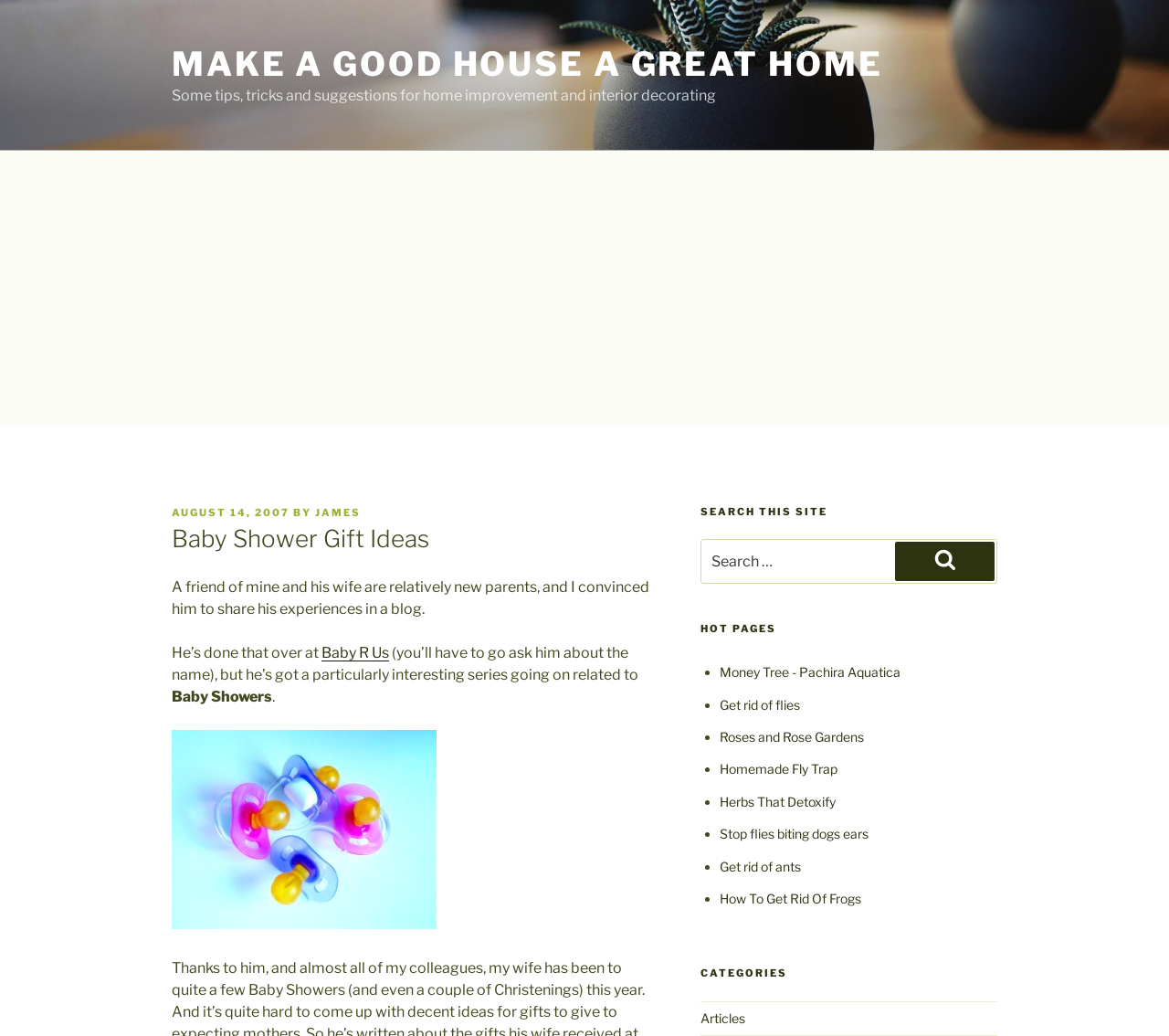Please answer the following question using a single word or phrase: 
What is the author's friend's name?

James